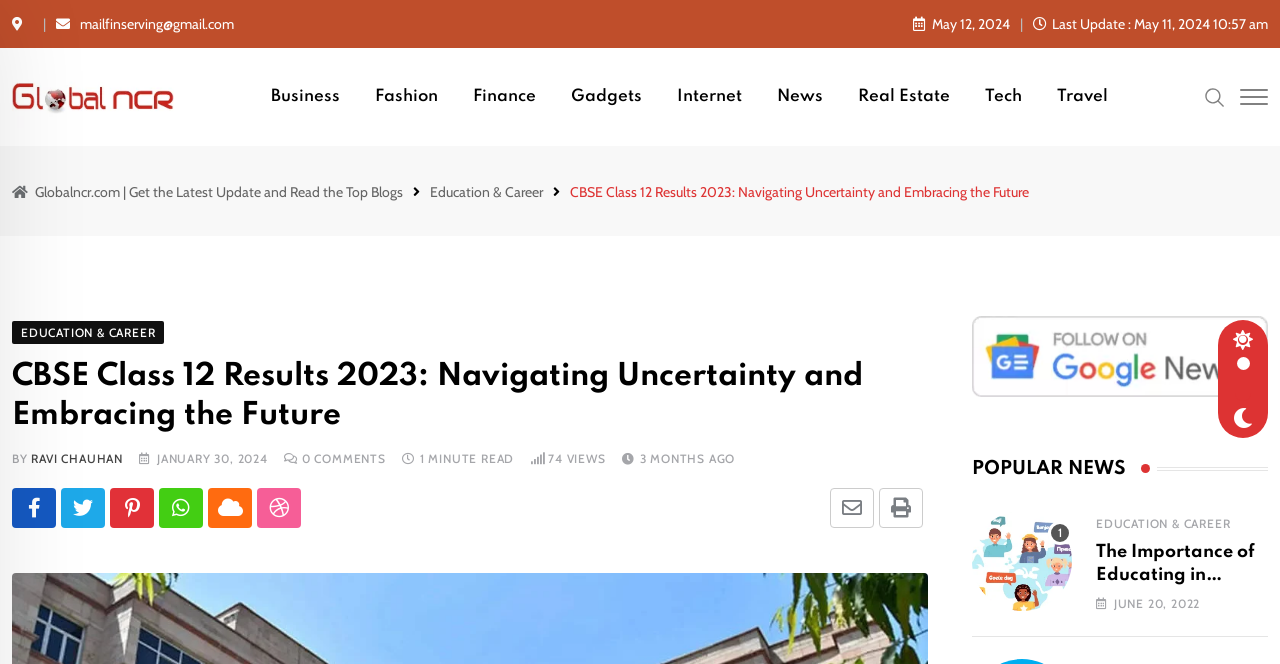Elaborate on the information and visuals displayed on the webpage.

The webpage appears to be a news article or blog post about the CBSE Class 12 Results 2023. At the top, there is a title "CBSE Class 12 Results 2023: Navigating Uncertainty and Embracing the Future" and a link to the author's email address. Below the title, there is a date "May 12, 2024" and a last update time "May 11, 2024 10:57 am".

On the top-left corner, there is a logo of "Globalncr.com" with a link to the website. Below the logo, there are several links to different categories such as "Business", "Fashion", "Finance", and more.

The main content of the article starts with a heading "CBSE Class 12 Results 2023: Navigating Uncertainty and Embracing the Future" followed by the author's name "RAVI CHAUHAN" and the date "JANUARY 30, 2024". There are also some metadata about the article, including the number of comments, views, and the time it takes to read.

Below the article, there are several social media links to share the article, including Facebook, Twitter, Pinterest, and more. On the right side, there is a section titled "POPULAR NEWS" with a link to another article "The Importance of Educating in Several Languages". There is also a link to "Languages" with an image.

At the bottom of the page, there is a search bar and a button to submit the search query.